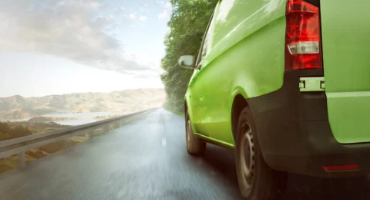What is the tone of the landscape in the background?
Offer a detailed and exhaustive answer to the question.

The tone of the landscape in the background can be described as tranquil due to the presence of gentle hills and a glimpse of water, which creates a sense of serenity and peacefulness. The caption also explicitly states that the landscape suggests a 'tranquil yet efficient delivery operation'.